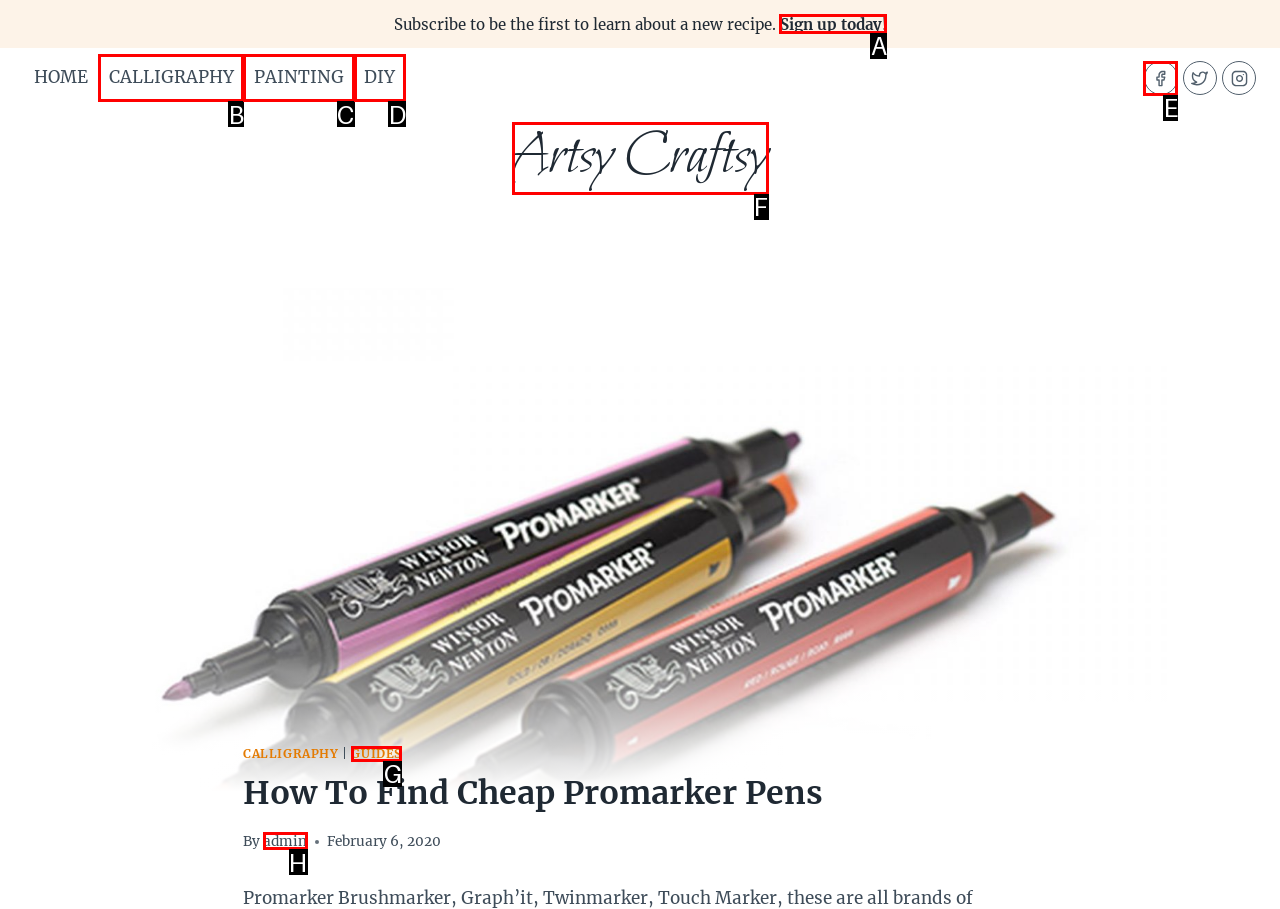Which HTML element fits the description: Privacy Policy? Respond with the letter of the appropriate option directly.

None